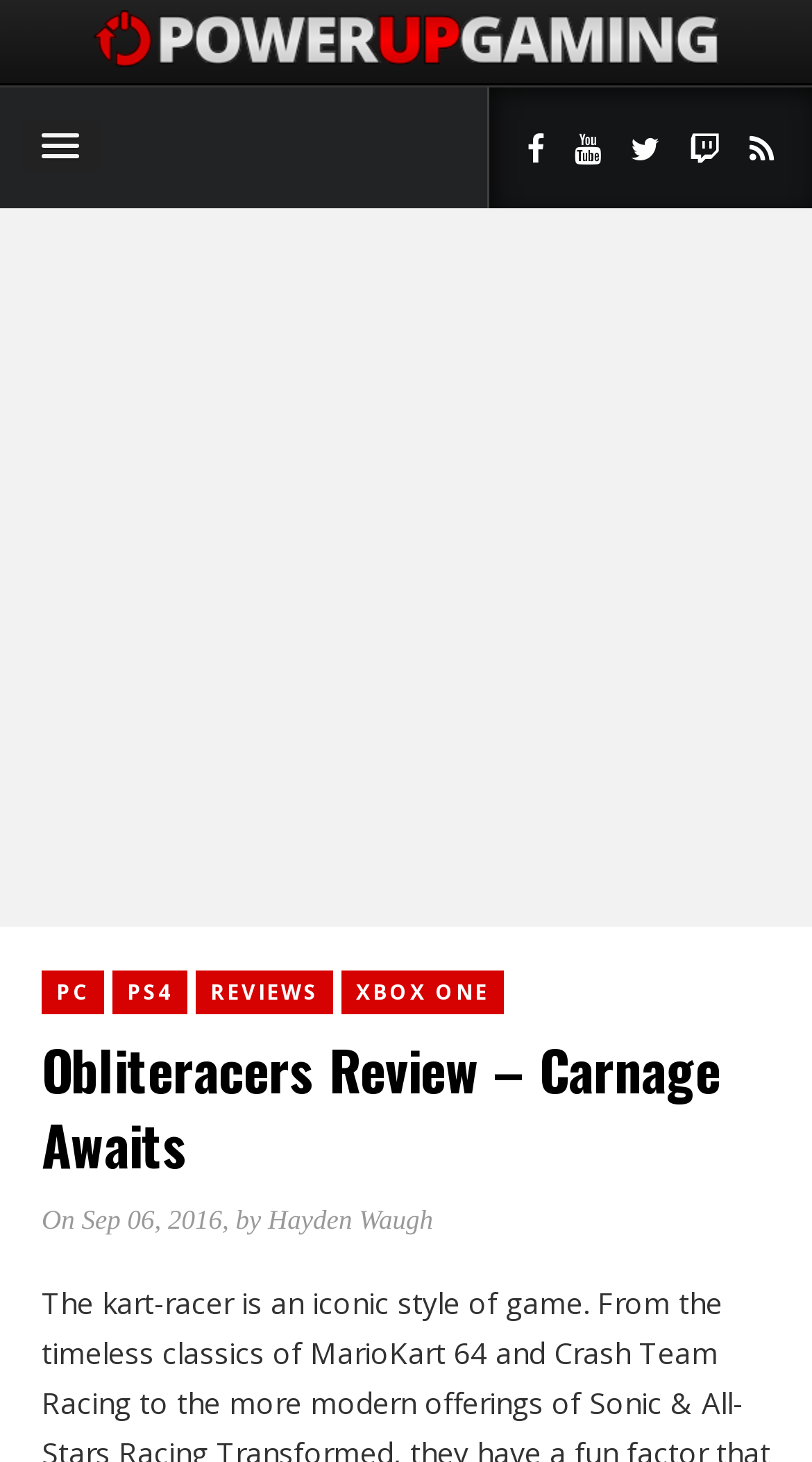Highlight the bounding box coordinates of the element that should be clicked to carry out the following instruction: "Read the Obliteracers Review". The coordinates must be given as four float numbers ranging from 0 to 1, i.e., [left, top, right, bottom].

[0.051, 0.707, 0.949, 0.809]